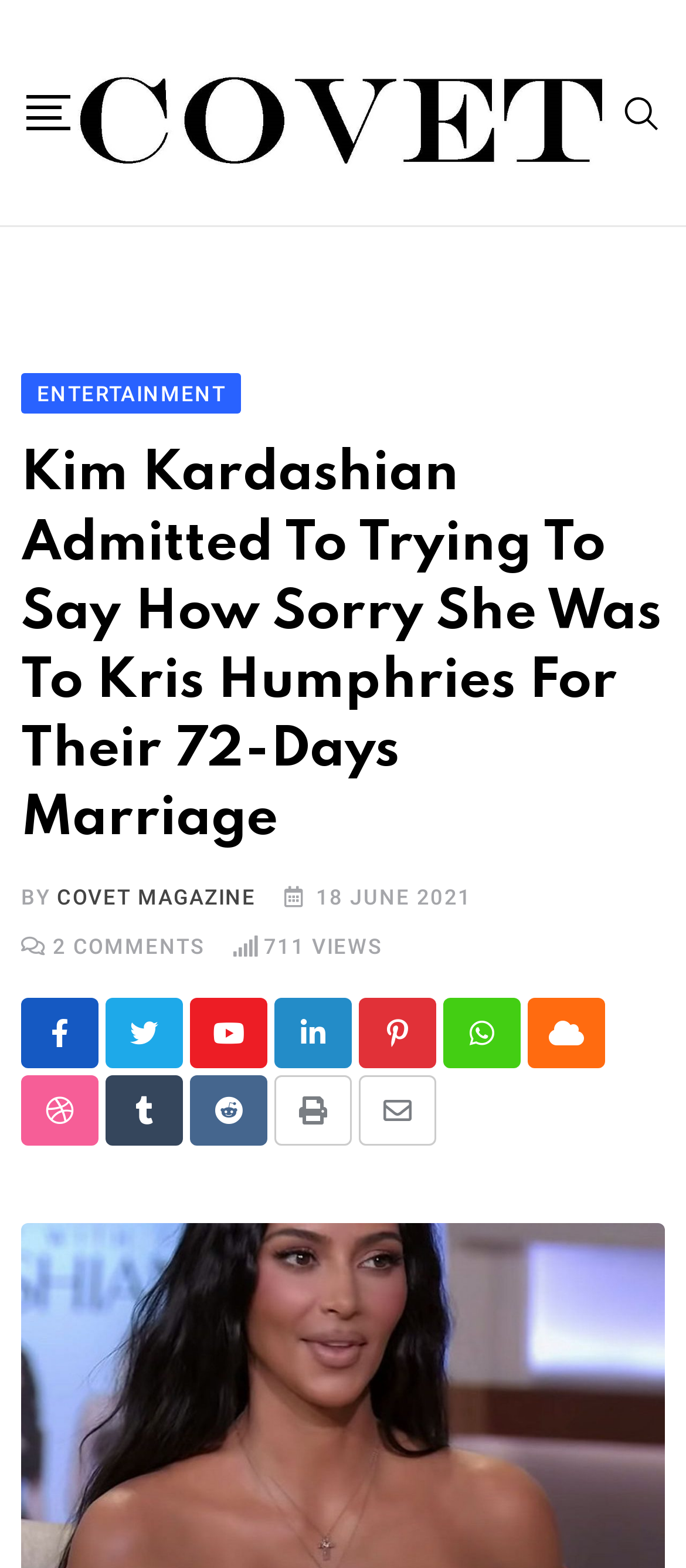Please mark the bounding box coordinates of the area that should be clicked to carry out the instruction: "View comments".

[0.097, 0.595, 0.297, 0.611]